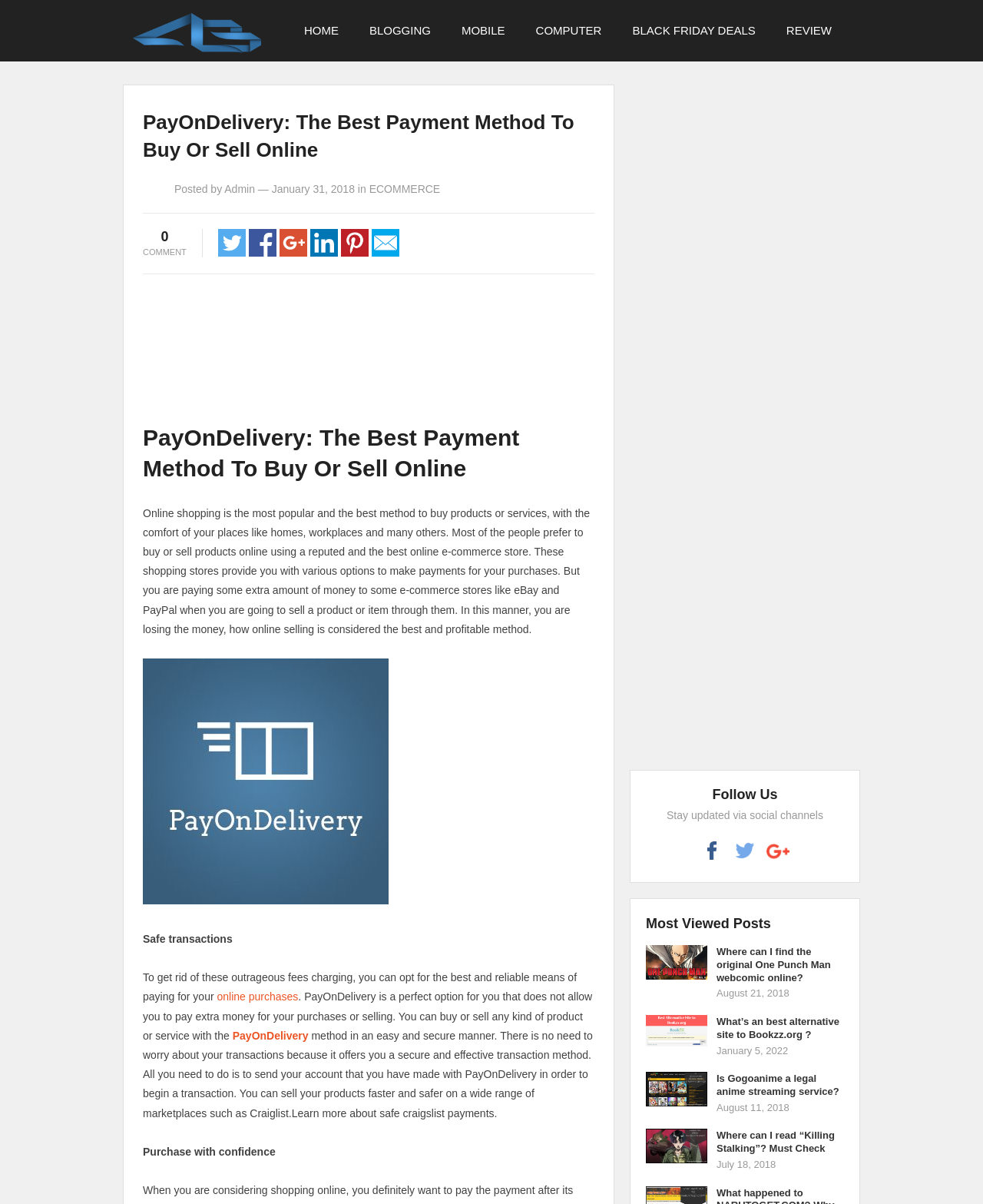Find the bounding box coordinates of the element to click in order to complete this instruction: "Follow on Facebook". The bounding box coordinates must be four float numbers between 0 and 1, denoted as [left, top, right, bottom].

[0.707, 0.699, 0.741, 0.718]